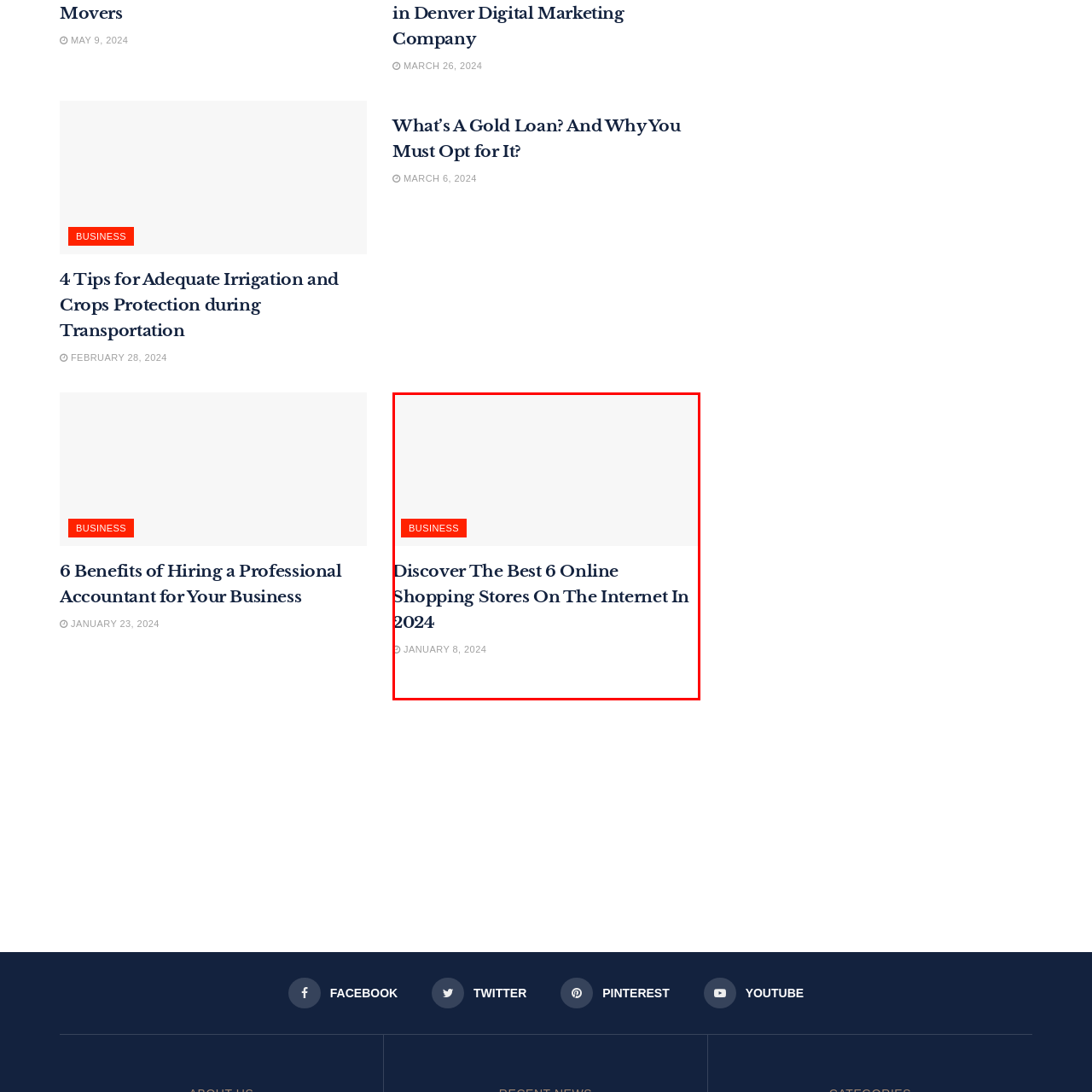How many online shopping stores are featured in the article?
Focus on the red bounded area in the image and respond to the question with a concise word or phrase.

6